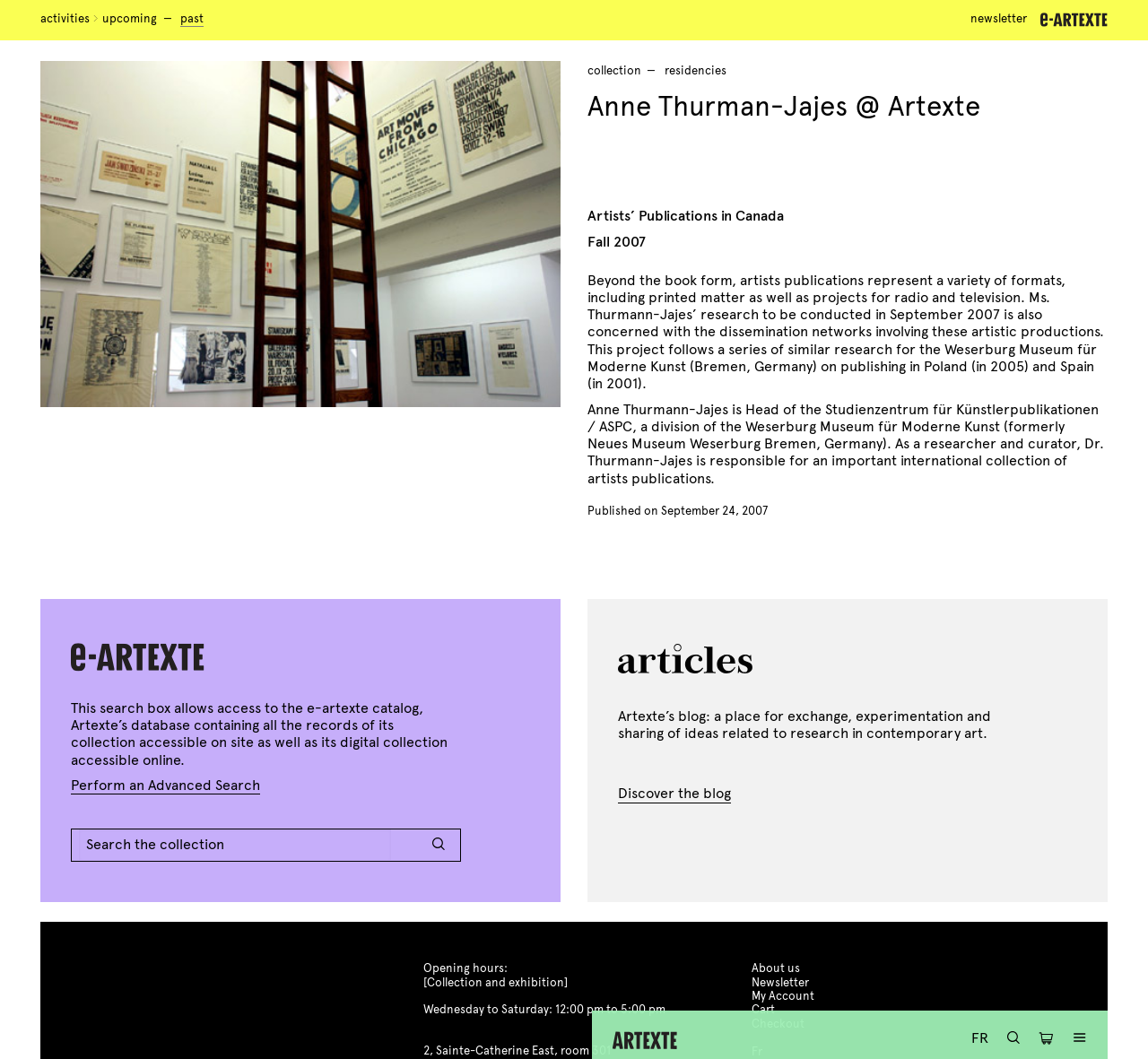Explain the webpage in detail.

This webpage is about Anne Thurmann-Jajes' research project at Artexte, a contemporary art organization. At the top of the page, there are several links to navigate to different sections, including "activities", "upcoming", "past", and "newsletter". On the right side, there is a search box with a button to perform an advanced search.

Below the navigation links, there is a main section that displays information about Anne Thurmann-Jajes' research project. The section is divided into two parts: a figure on the left and a text area on the right. The text area contains a heading, "Anne Thurman-Jajes @ Artexte", followed by three paragraphs of text that describe the research project. The text explains that the project focuses on artists' publications in Canada and their dissemination networks.

Below the main section, there is a footer area that contains information about the publication date and author of the webpage. There is also a link to Artexte's website.

On the left side of the page, there is a search box with a button to perform an advanced search. Below the search box, there is a section that describes Artexte's blog, which is a platform for exchange, experimentation, and sharing of ideas related to research in contemporary art. There is a link to discover the blog.

At the bottom of the page, there is a section that displays Artexte's opening hours, address, and links to other sections, including "About us", "Newsletter", "My Account", "Cart", and "Checkout".